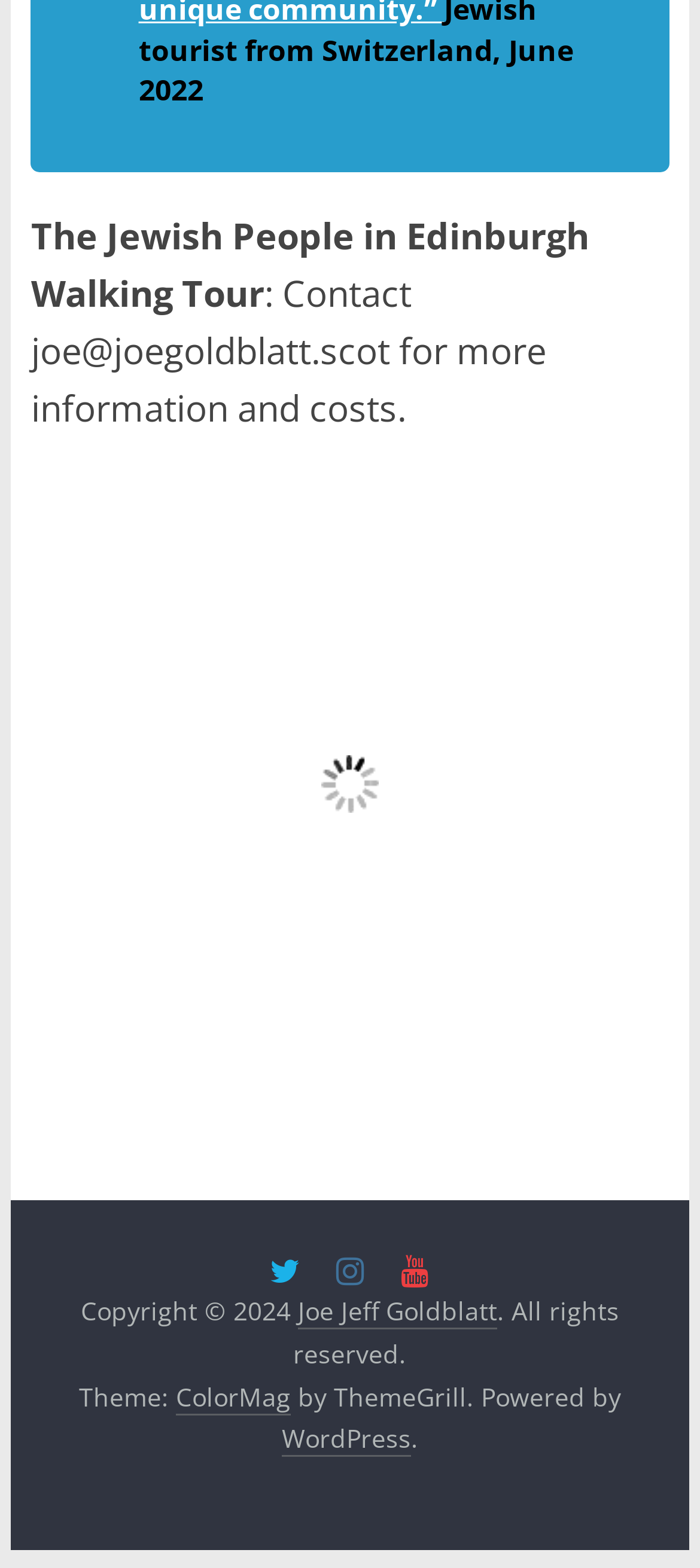Provide a one-word or short-phrase answer to the question:
Who to contact for more information and costs?

joe@joegoldblatt.scot